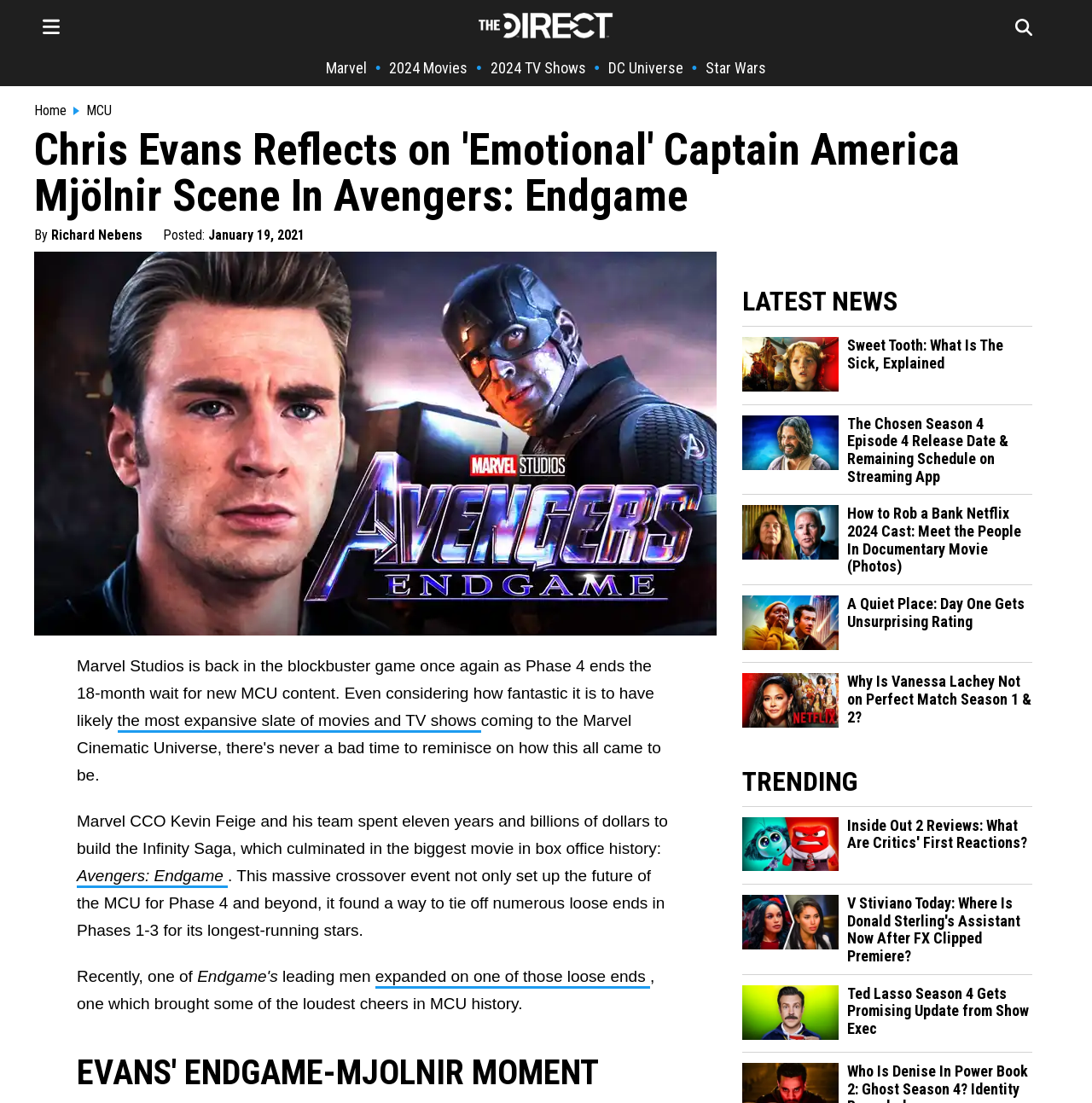Utilize the details in the image to thoroughly answer the following question: Who is the author of the article?

I found the answer by looking at the link text 'Richard Nebens' which is preceded by the text 'By'.